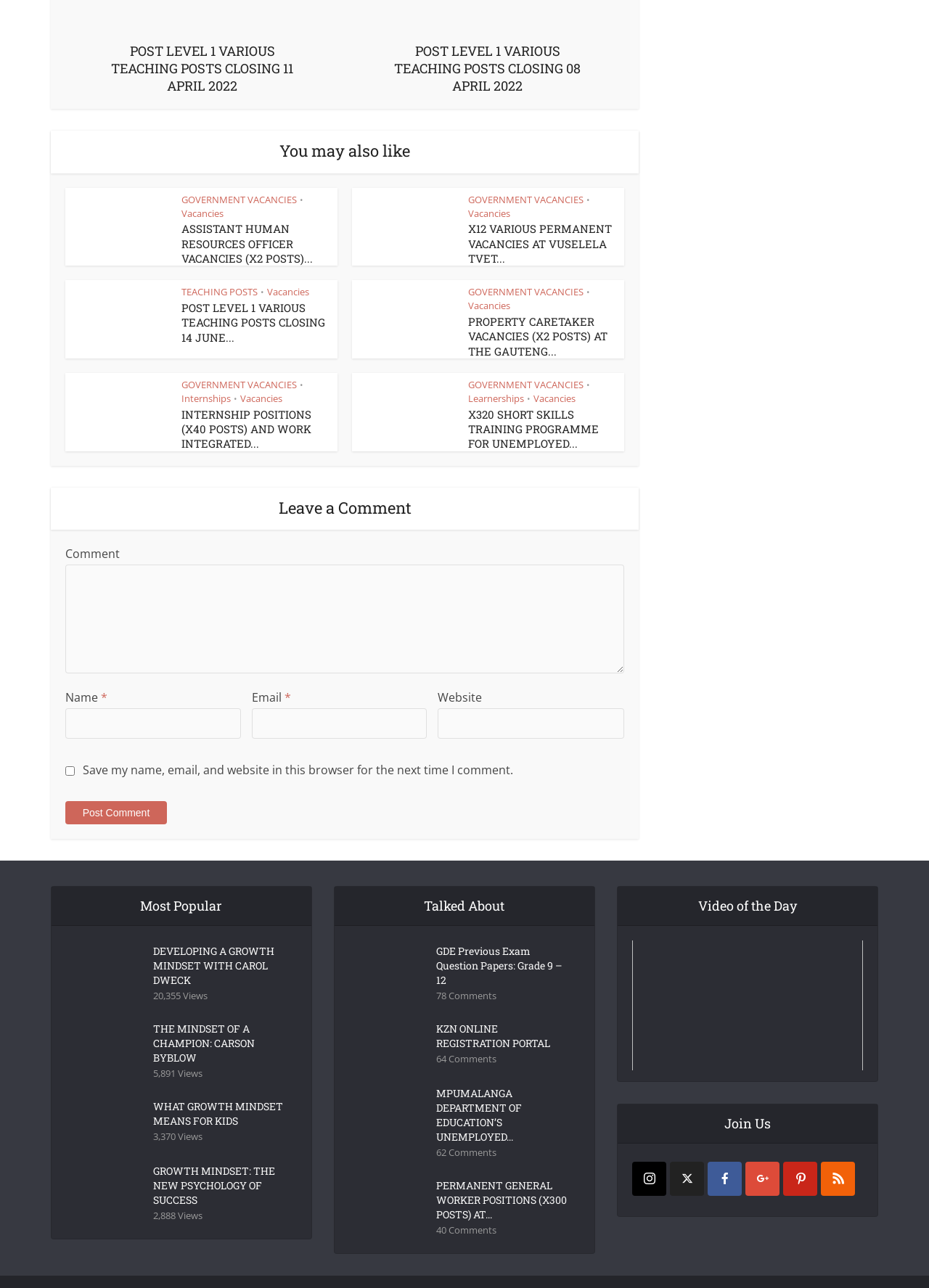How many views does the 'DEVELOPING A GROWTH MINDSET WITH CAROL DWECK' article have?
Using the information from the image, provide a comprehensive answer to the question.

The view count is mentioned below the article title, which indicates that the article has 20,355 views.